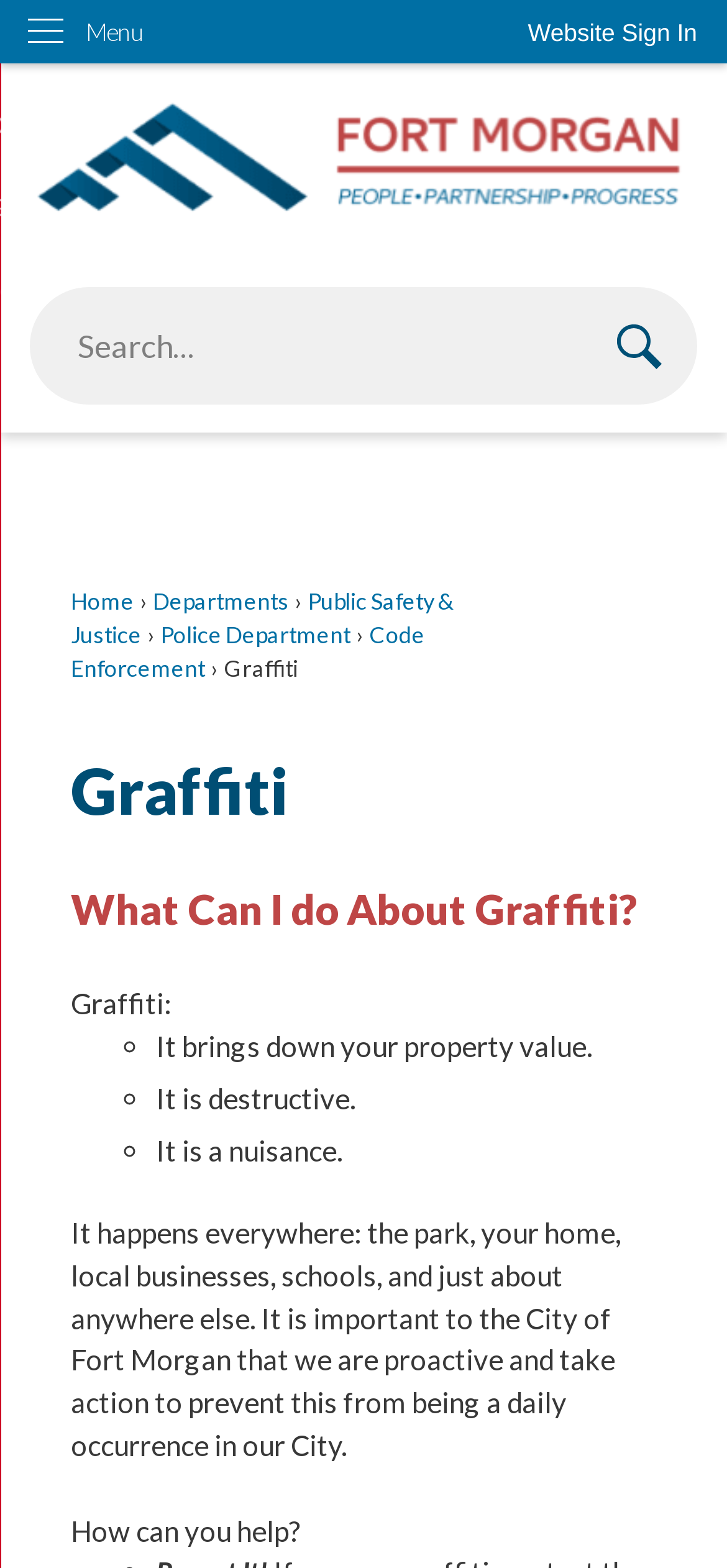Pinpoint the bounding box coordinates of the clickable area necessary to execute the following instruction: "Sign in to the website". The coordinates should be given as four float numbers between 0 and 1, namely [left, top, right, bottom].

[0.685, 0.0, 1.0, 0.042]